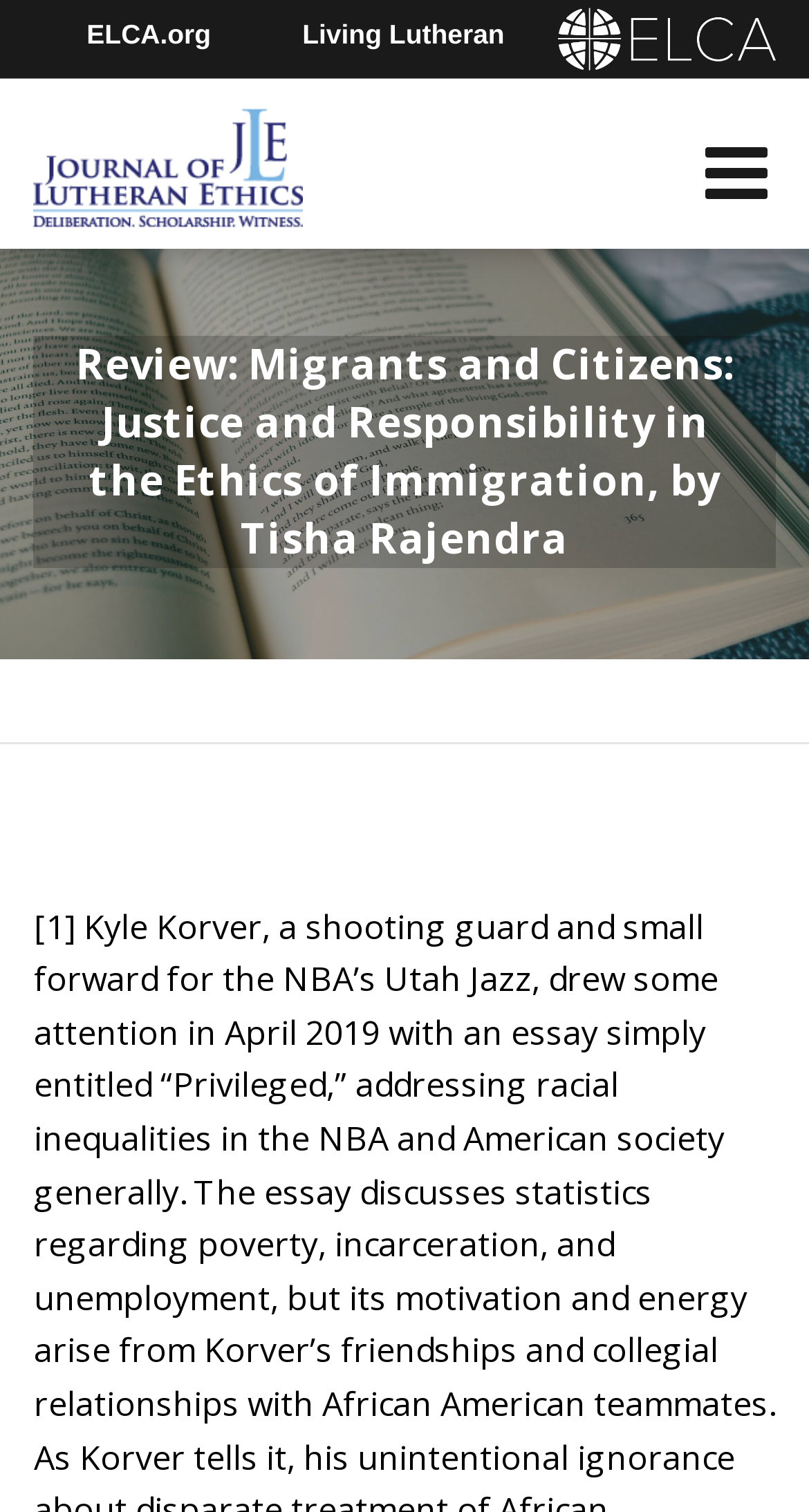What is the purpose of the 'ELCA Directory' link?
Based on the screenshot, answer the question with a single word or phrase.

Unknown